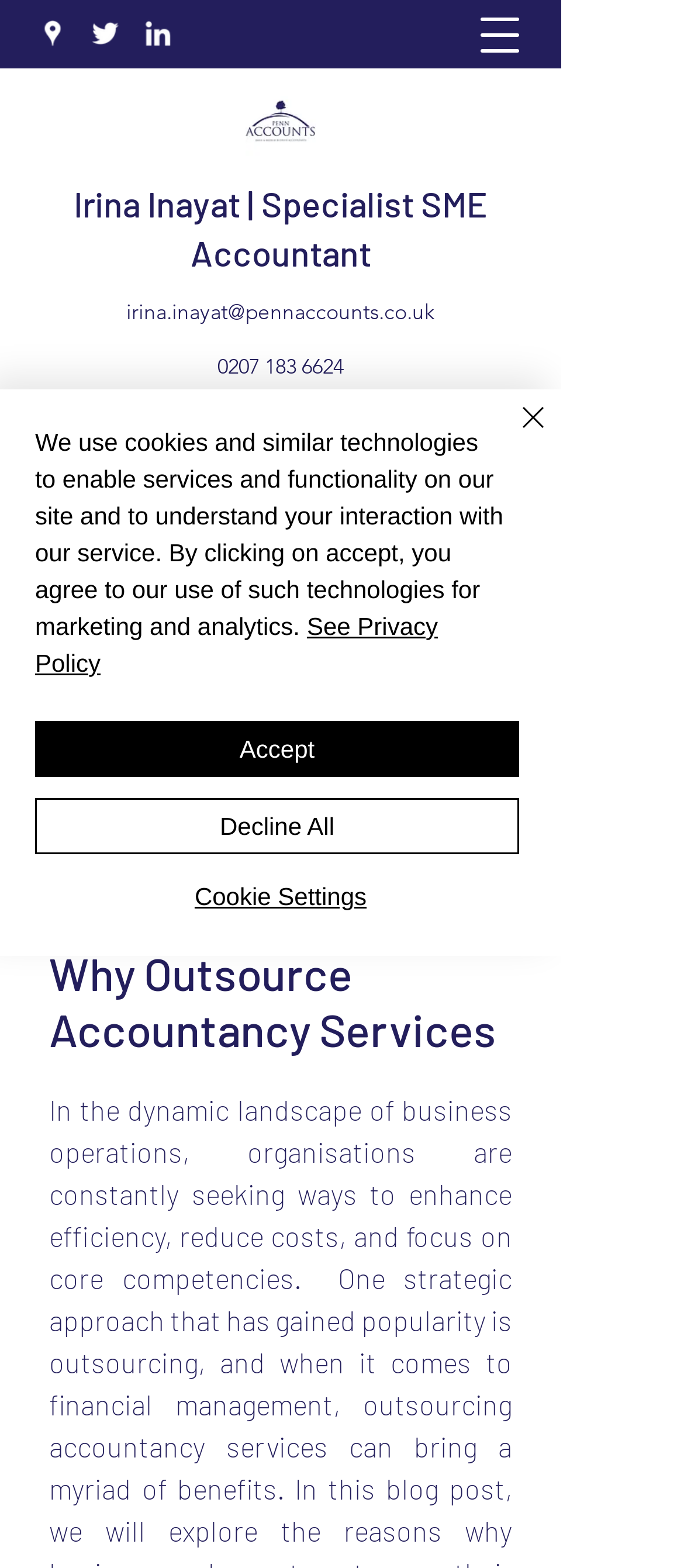Identify the bounding box of the HTML element described here: "aria-label="More actions"". Provide the coordinates as four float numbers between 0 and 1: [left, top, right, bottom].

[0.713, 0.545, 0.774, 0.572]